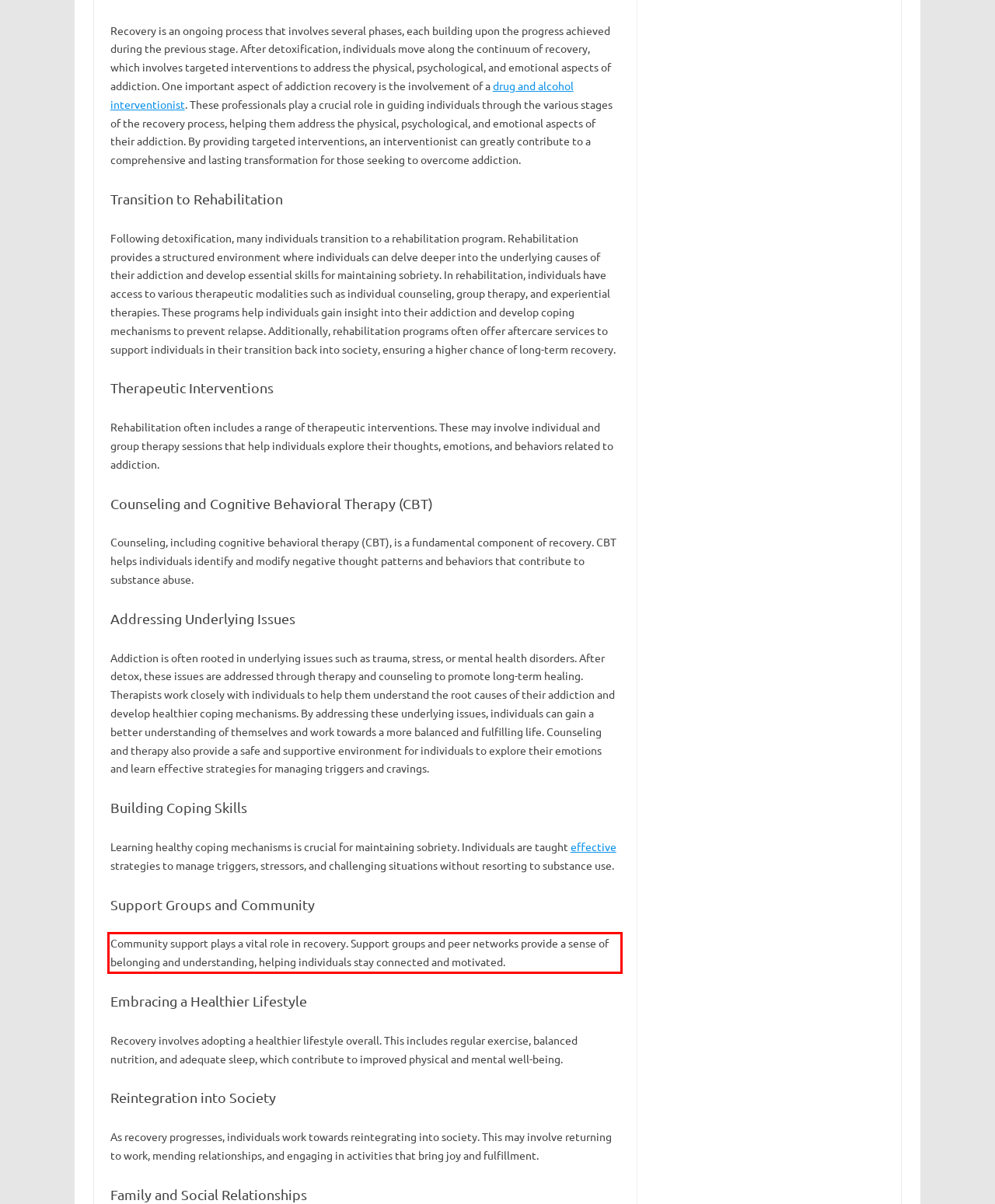With the given screenshot of a webpage, locate the red rectangle bounding box and extract the text content using OCR.

Community support plays a vital role in recovery. Support groups and peer networks provide a sense of belonging and understanding, helping individuals stay connected and motivated.